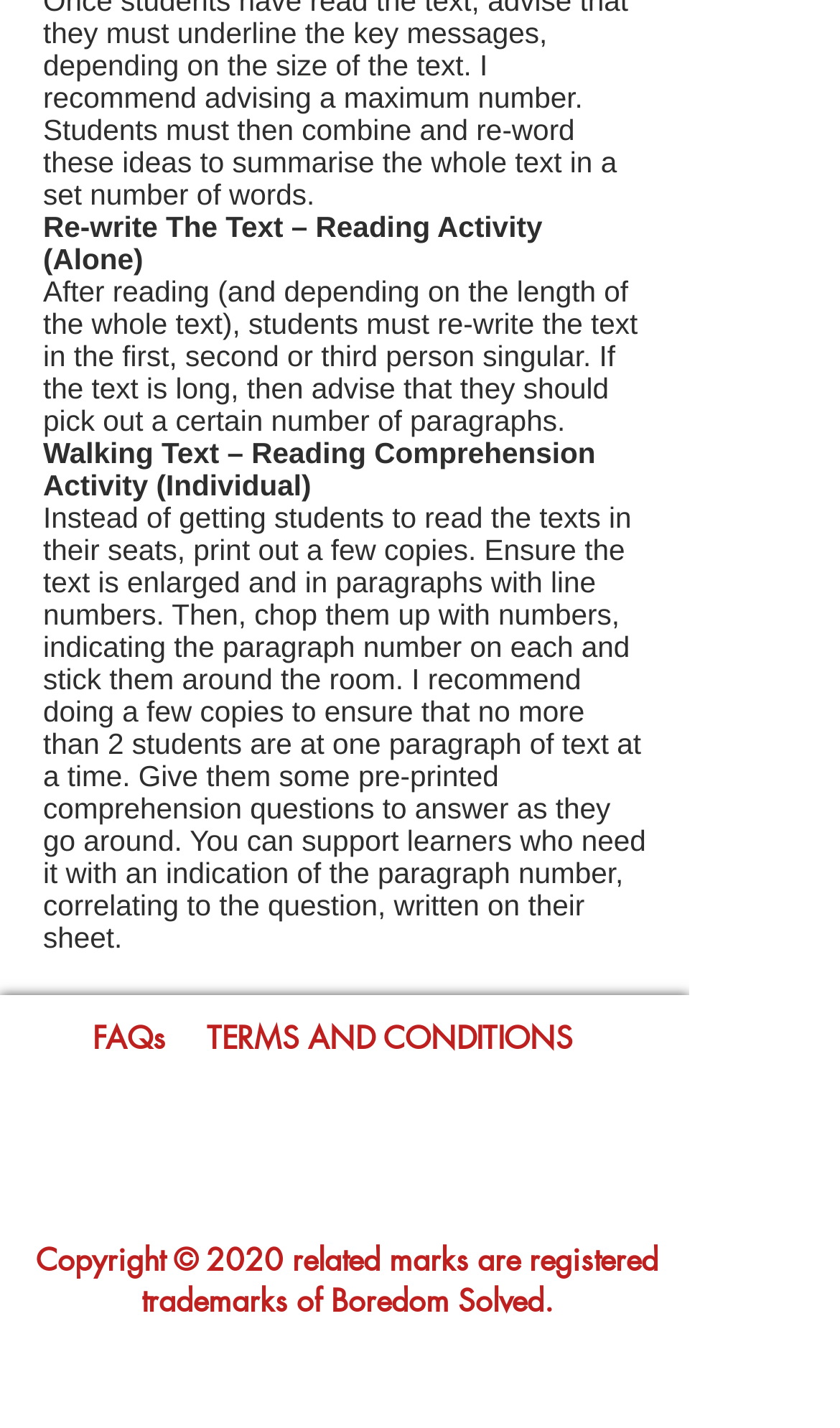How many links are available under the FAQs section?
Please provide a single word or phrase answer based on the image.

1